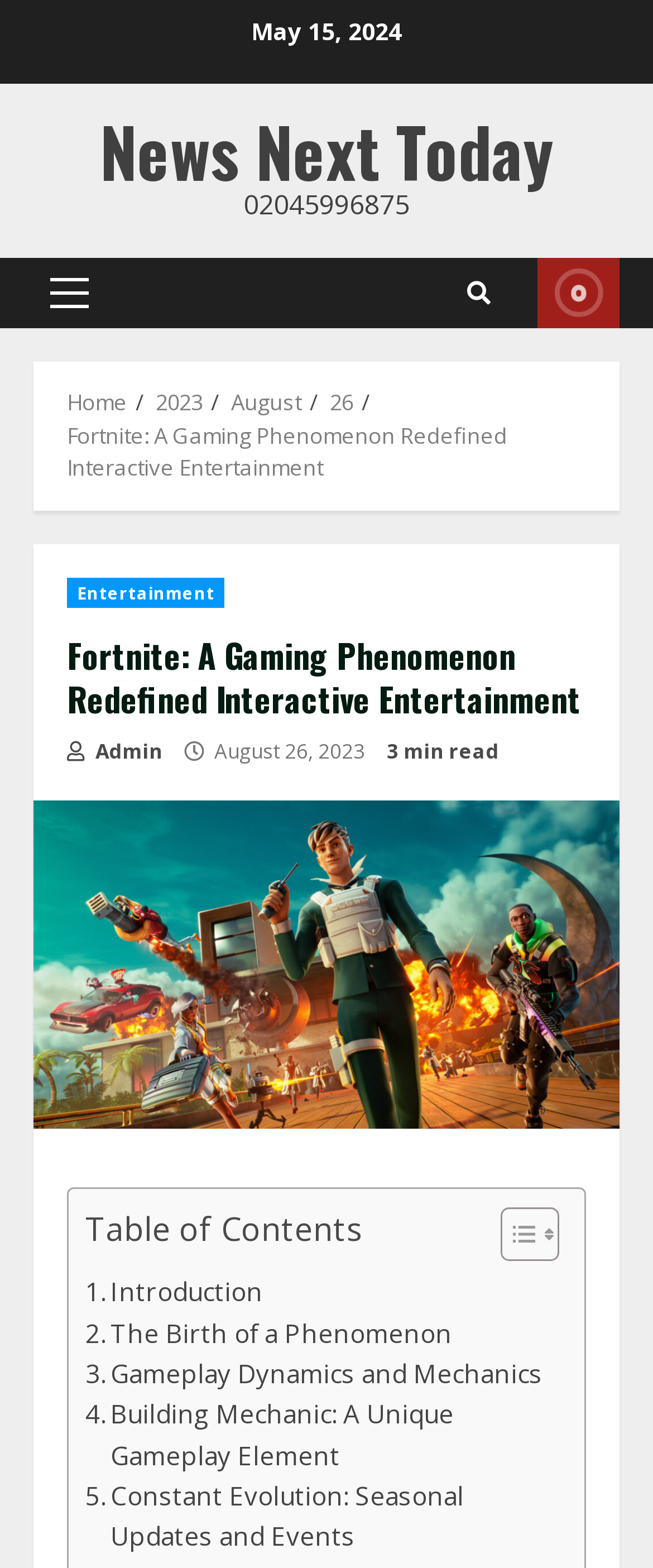Summarize the webpage with a detailed and informative caption.

The webpage is about Fortnite, a popular gaming phenomenon. At the top, there is a date "May 15, 2024" and a phone number "02045996875". Below that, there is a primary menu with a link labeled "Primary Menu". To the right of the primary menu, there is a search icon and a "LIVE" link.

On the top-left corner, there is a navigation section with breadcrumbs, showing the path "Home > 2023 > August > 26 > Fortnite: A Gaming Phenomenon Redefined Interactive Entertainment". Below the breadcrumbs, there is a header section with links to "Entertainment" and "Admin", as well as a heading with the title of the article. There is also a publication date "August 26, 2023" and an estimated reading time "3 min read".

The main content of the webpage is an article about Fortnite, with a large image related to gaming at the top. Below the image, there is a table of contents with links to different sections of the article, including "Introduction", "The Birth of a Phenomenon", "Gameplay Dynamics and Mechanics", and more. Each section has a brief title and a link to jump to that part of the article.